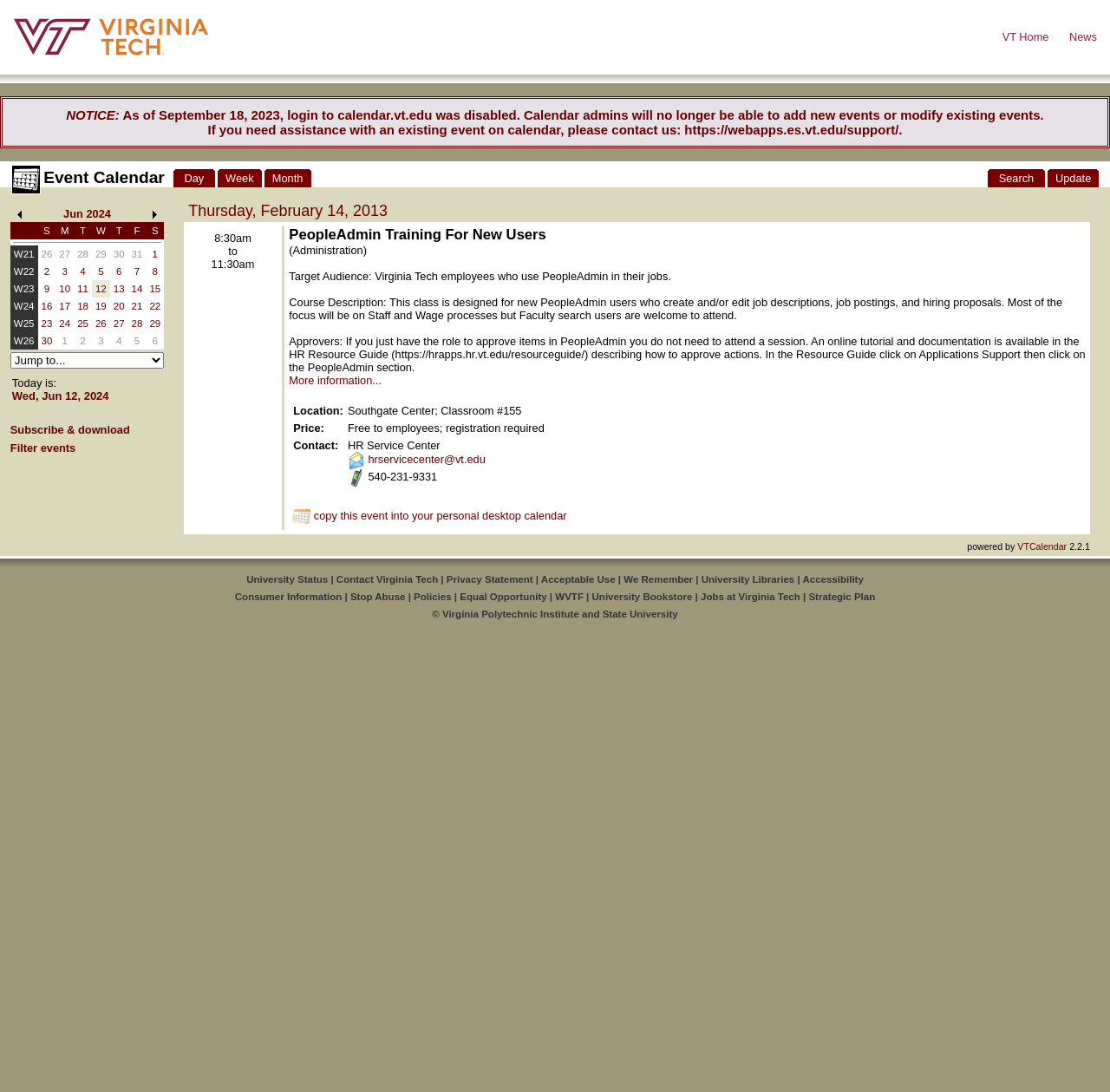Determine the bounding box coordinates of the element that should be clicked to execute the following command: "Click the Virginia Tech logo".

[0.012, 0.016, 0.188, 0.052]